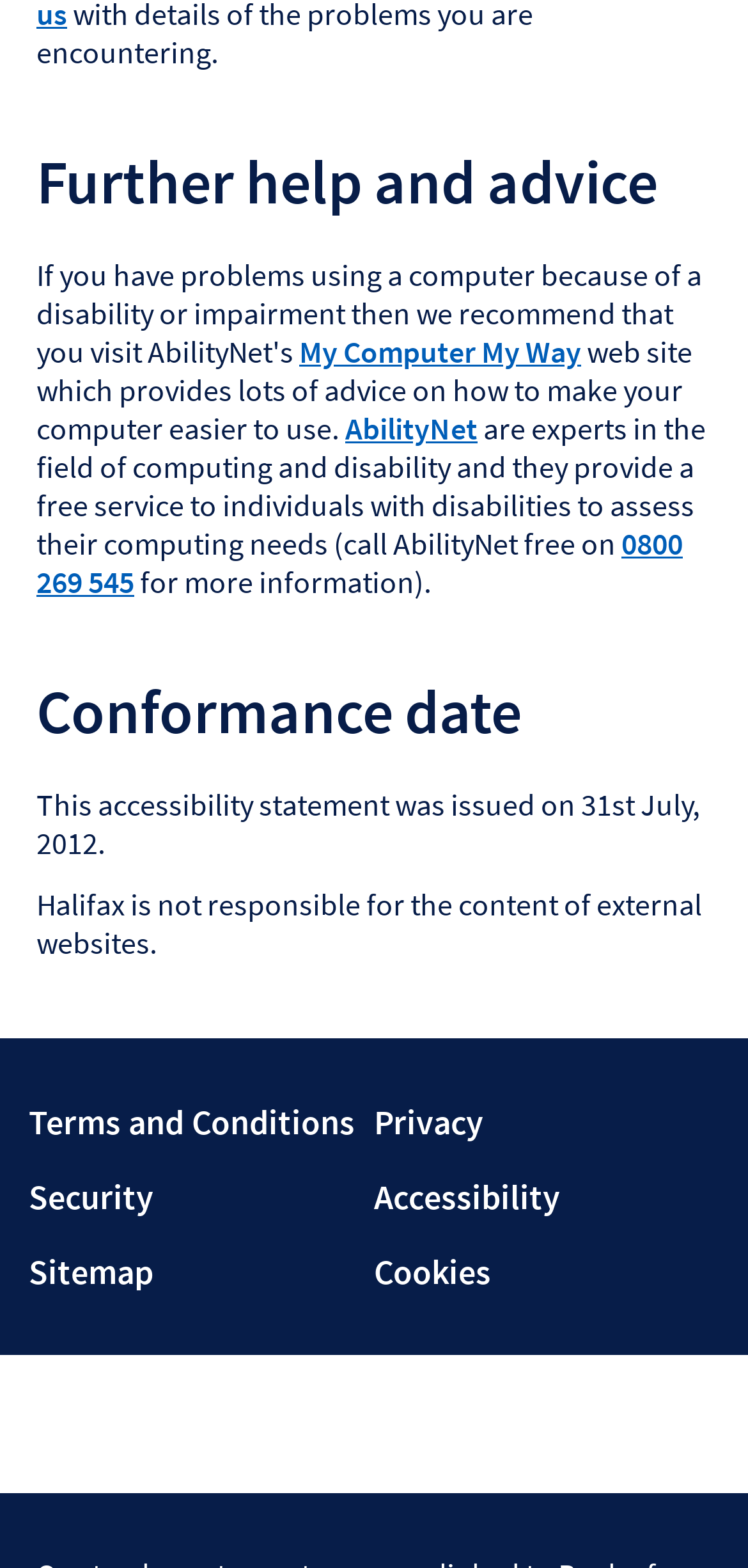What is the phone number to call for assessing computing needs?
Answer with a single word or phrase, using the screenshot for reference.

0800 269 545